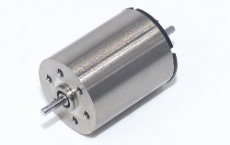What is the purpose of the shaft protruding from the motor?
Examine the image and provide an in-depth answer to the question.

The shaft is designed to facilitate various applications in robotics, model making, and other electrical devices, allowing the motor to be integrated into different systems and devices.